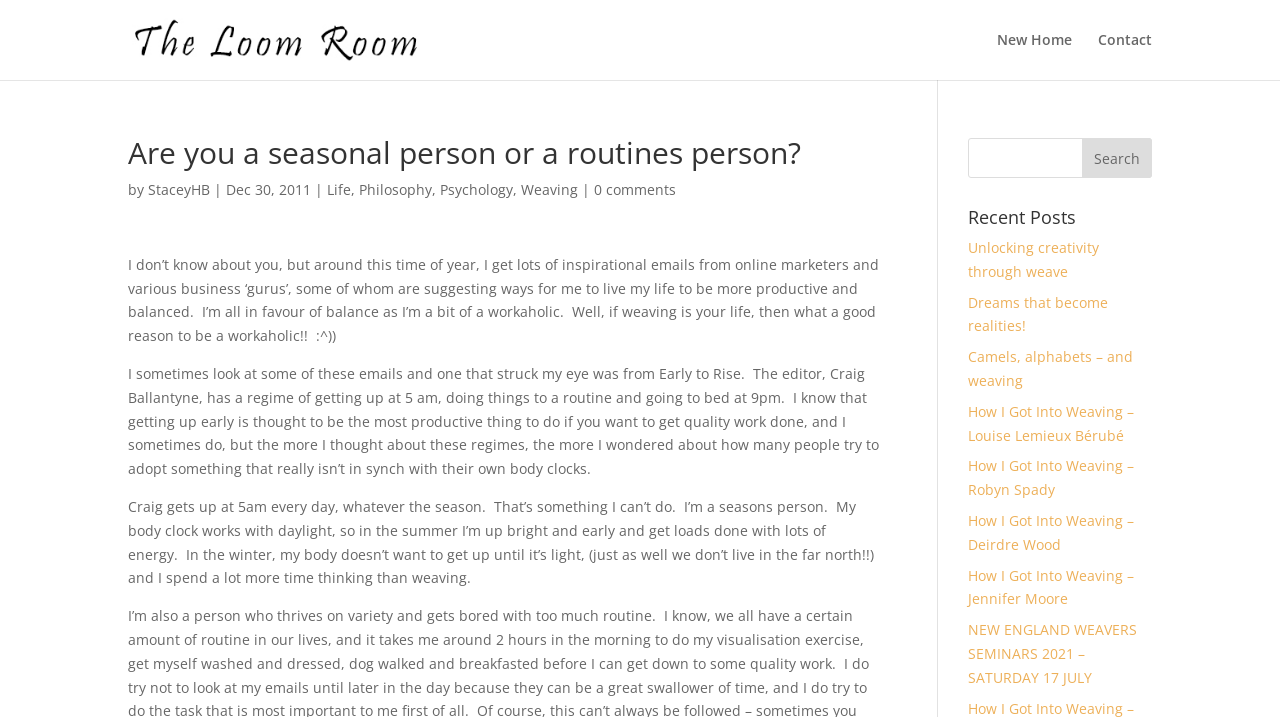Specify the bounding box coordinates (top-left x, top-left y, bottom-right x, bottom-right y) of the UI element in the screenshot that matches this description: Dreams that become realities!

[0.756, 0.408, 0.866, 0.468]